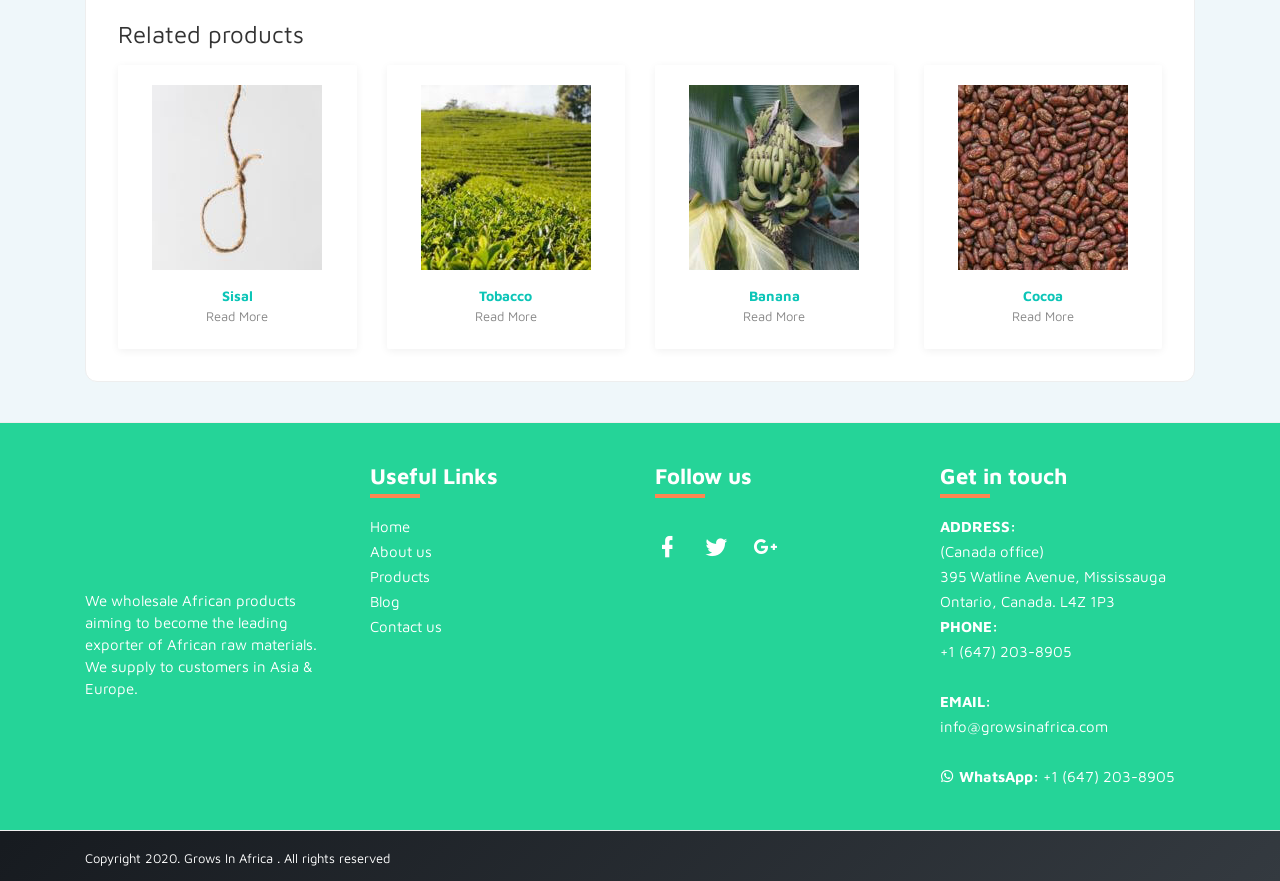Determine the bounding box coordinates of the section I need to click to execute the following instruction: "Toggle the color scheme". Provide the coordinates as four float numbers between 0 and 1, i.e., [left, top, right, bottom].

None